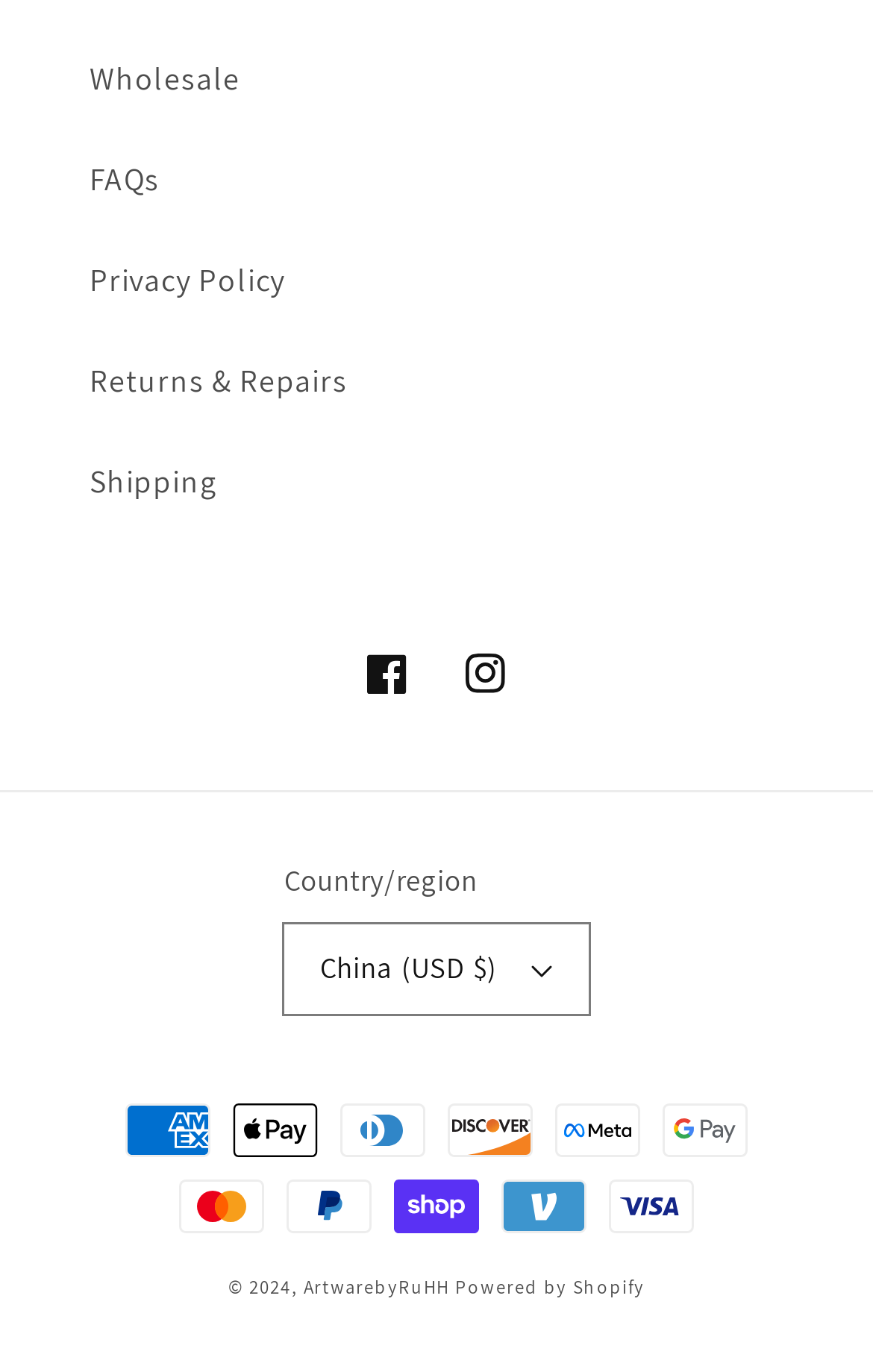Provide the bounding box coordinates of the HTML element this sentence describes: "Privacy Policy".

[0.103, 0.168, 0.897, 0.242]